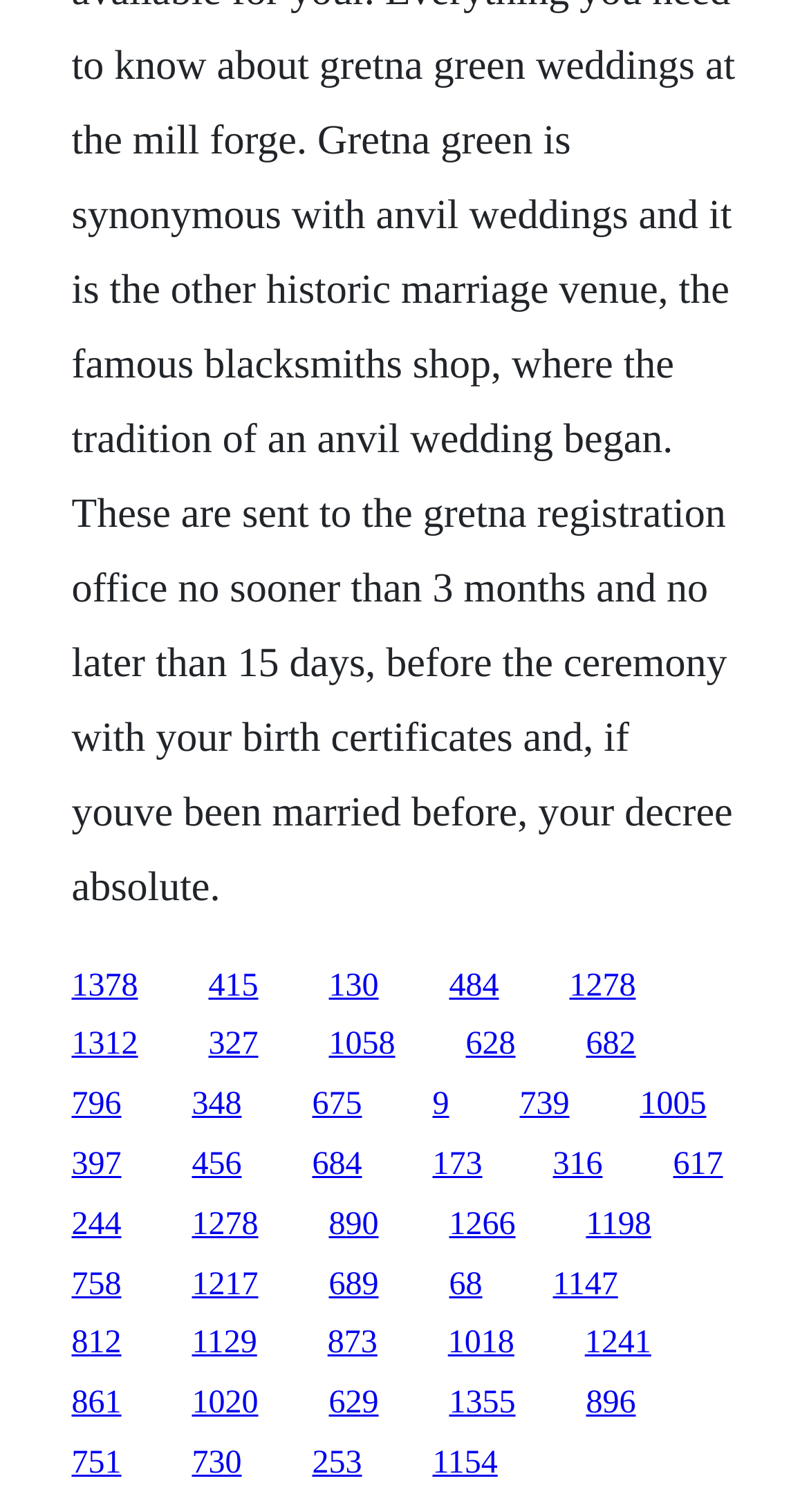Pinpoint the bounding box coordinates of the area that should be clicked to complete the following instruction: "follow the link 1278". The coordinates must be given as four float numbers between 0 and 1, i.e., [left, top, right, bottom].

[0.704, 0.64, 0.786, 0.663]